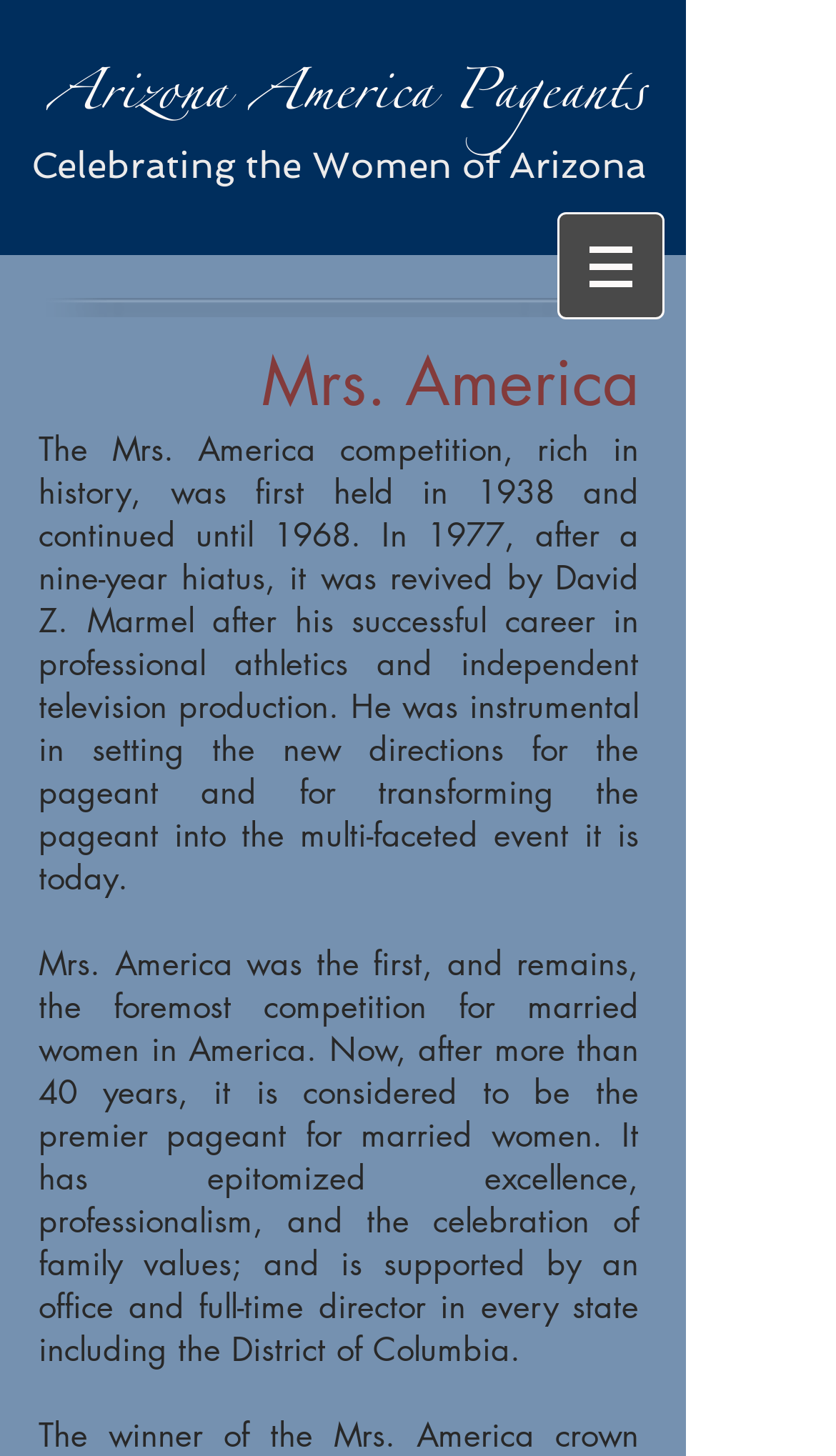What is the name of the pageant?
Based on the visual content, answer with a single word or a brief phrase.

Mrs. America